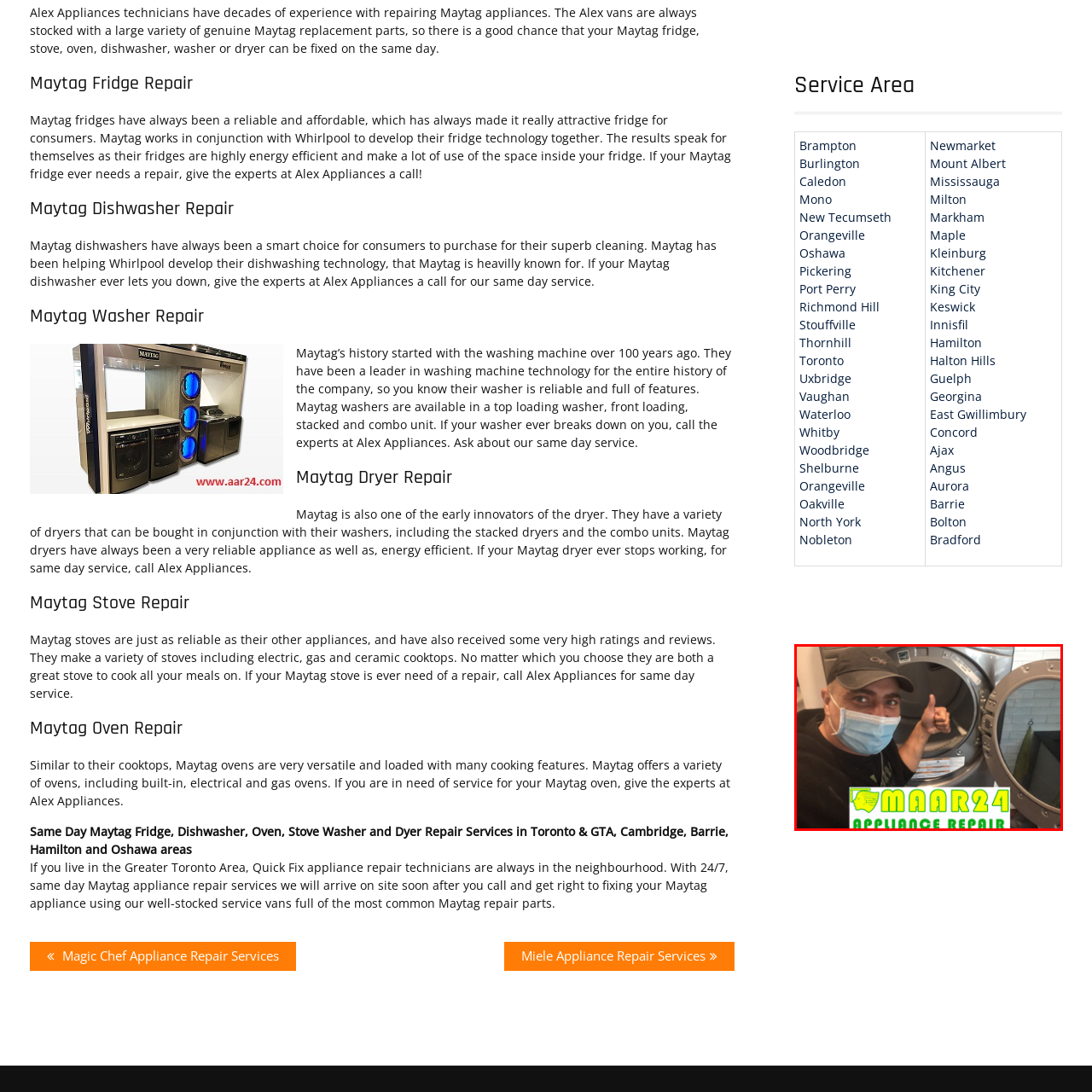Generate a comprehensive caption for the image section marked by the red box.

In this image, a technician from MAAR24 Appliance Repair is giving a thumbs-up while standing next to an opened dryer, signifying successful repair work. The technician is wearing a mask, demonstrating safety and professionalism. The company logo, prominently displayed at the bottom, features a bright green and yellow design, emphasizing their focus on appliance repair services. This scene captures the essence of reliable service and readiness to assist with dryer repairs, reflecting the company’s commitment to customer satisfaction and expertise in the field.